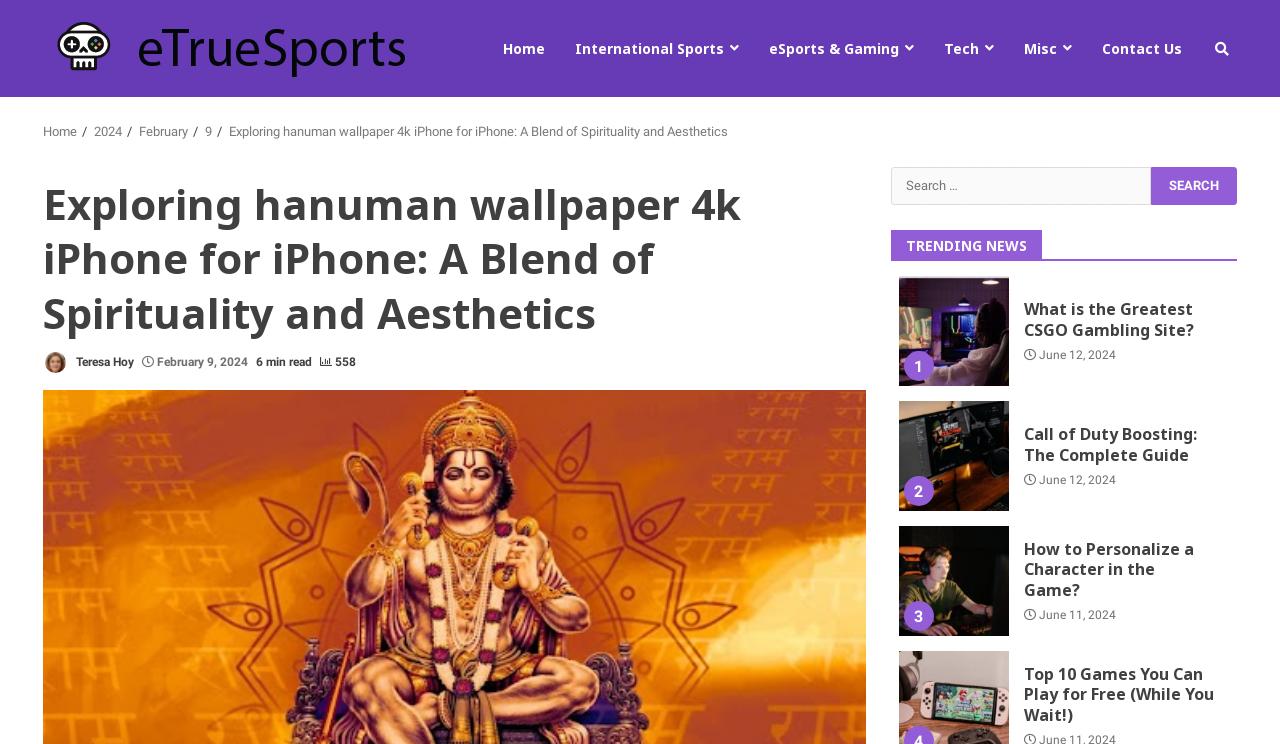Give the bounding box coordinates for this UI element: "parent_node: Search for: value="Search"". The coordinates should be four float numbers between 0 and 1, arranged as [left, top, right, bottom].

[0.899, 0.224, 0.966, 0.275]